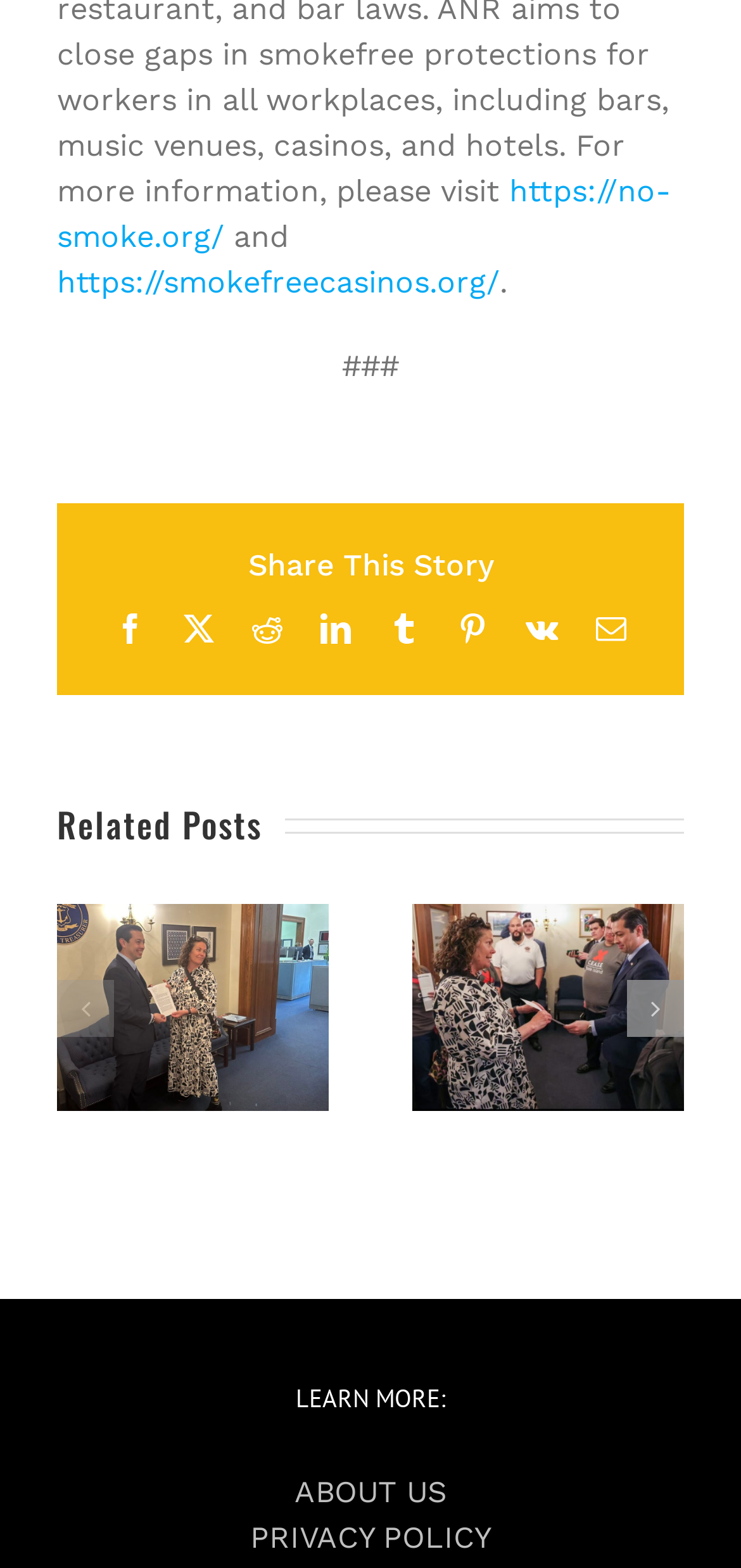Identify the bounding box coordinates of the section that should be clicked to achieve the task described: "View February 29 webinar series".

None